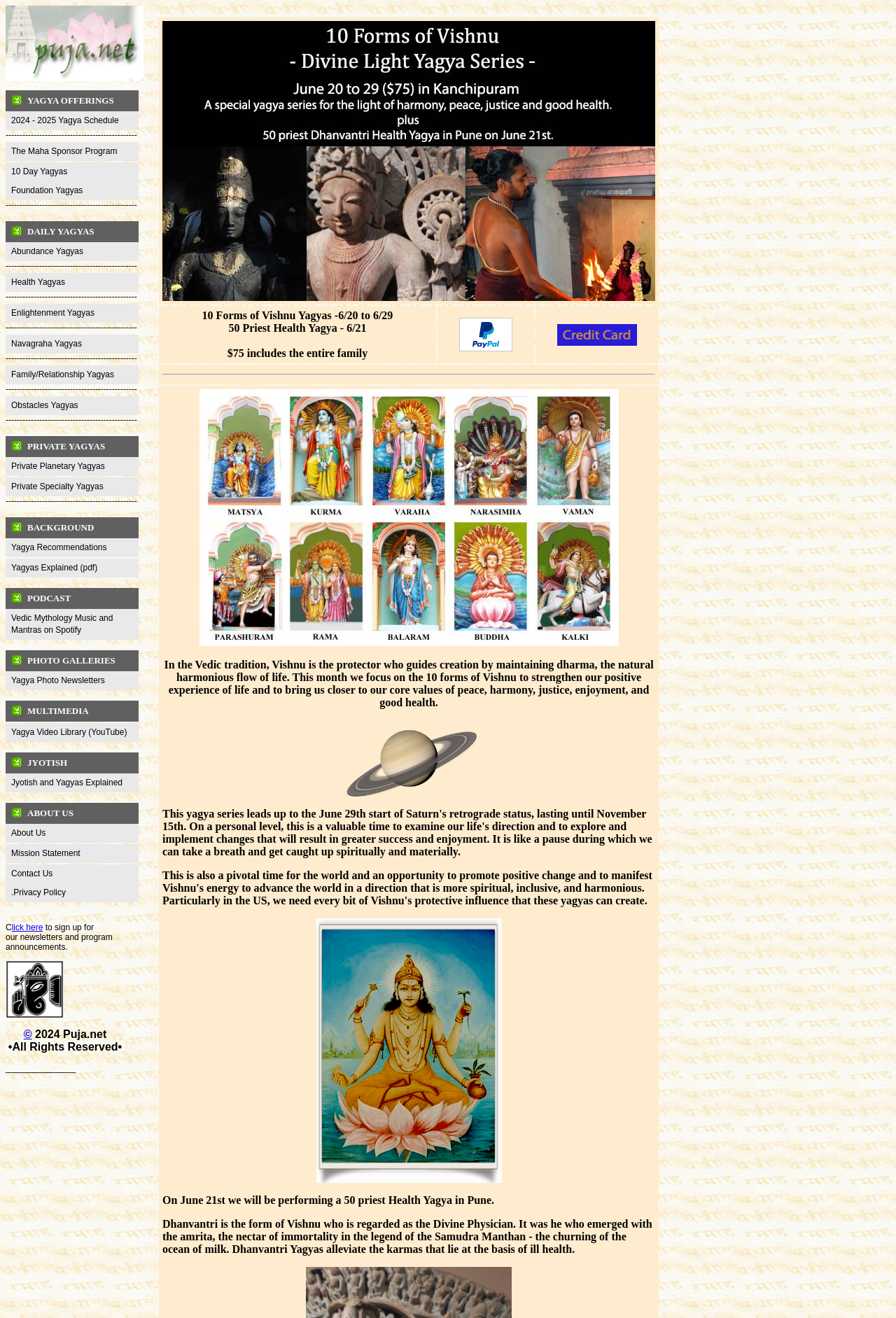Identify the bounding box coordinates of the clickable section necessary to follow the following instruction: "Learn about Yagyas Explained". The coordinates should be presented as four float numbers from 0 to 1, i.e., [left, top, right, bottom].

[0.006, 0.424, 0.155, 0.438]